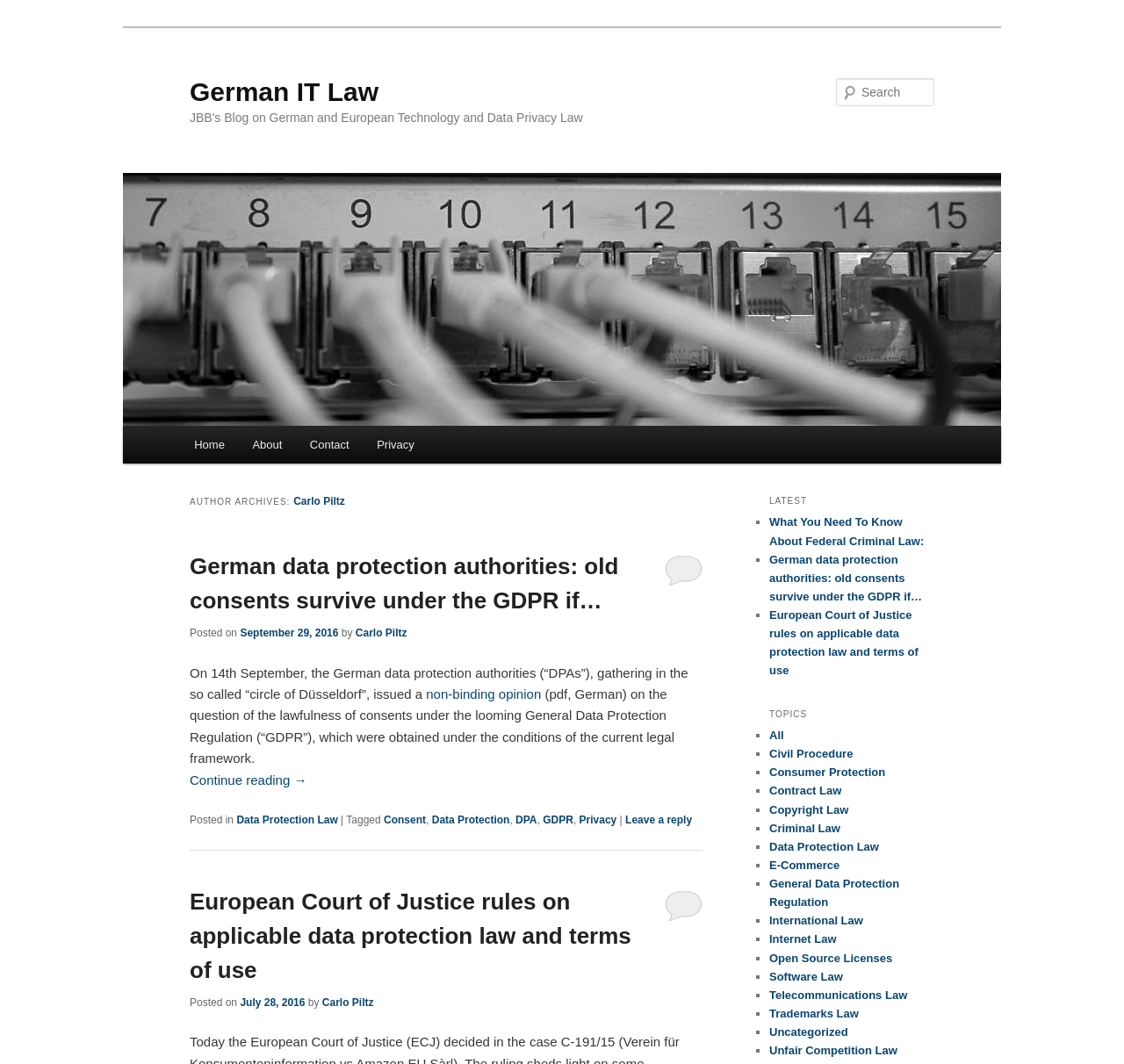Determine the bounding box coordinates of the clickable area required to perform the following instruction: "Go to the home page". The coordinates should be represented as four float numbers between 0 and 1: [left, top, right, bottom].

[0.16, 0.4, 0.212, 0.436]